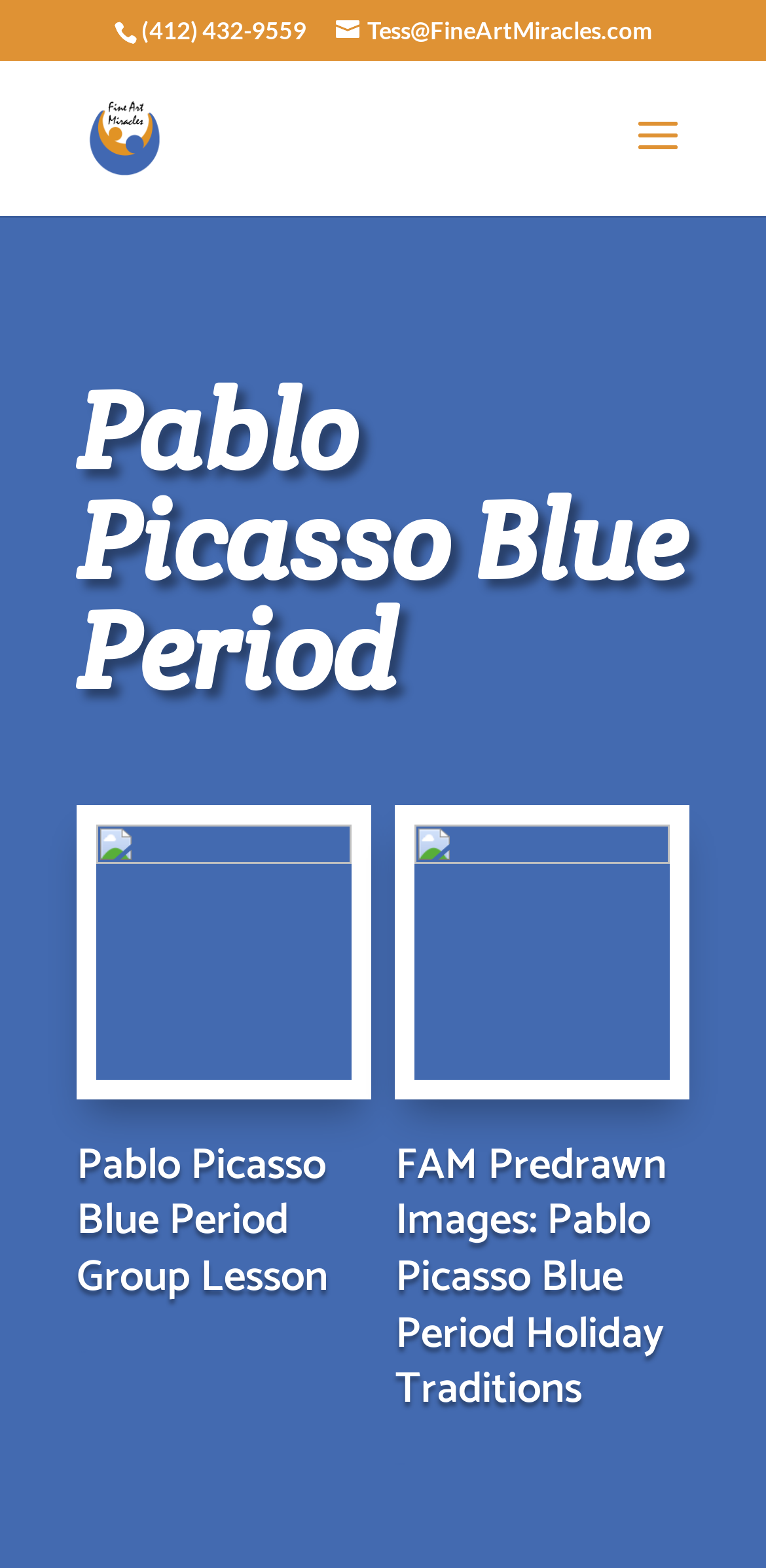What is the price of the Pablo Picasso Blue Period Group Lesson?
Deliver a detailed and extensive answer to the question.

I found the price by looking at the link element with the text 'A Pablo Picasso Blue Period Group Lesson $99.00' at coordinates [0.1, 0.513, 0.484, 0.877].